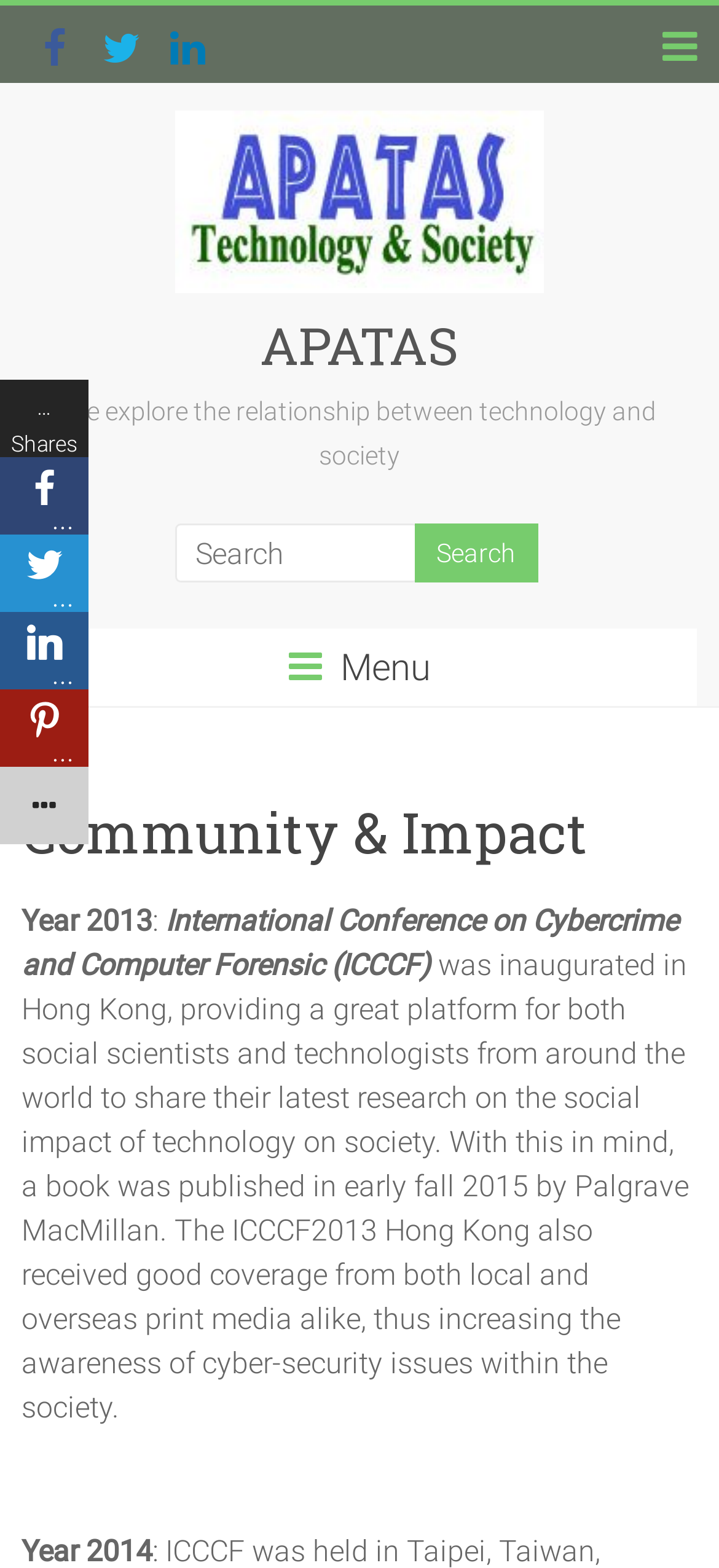Refer to the image and provide an in-depth answer to the question: 
What is the purpose of the conference?

The purpose of the conference can be inferred from the text 'providing a great platform for both social scientists and technologists from around the world to share their latest research on the social impact of technology on society' which is located in the StaticText element.